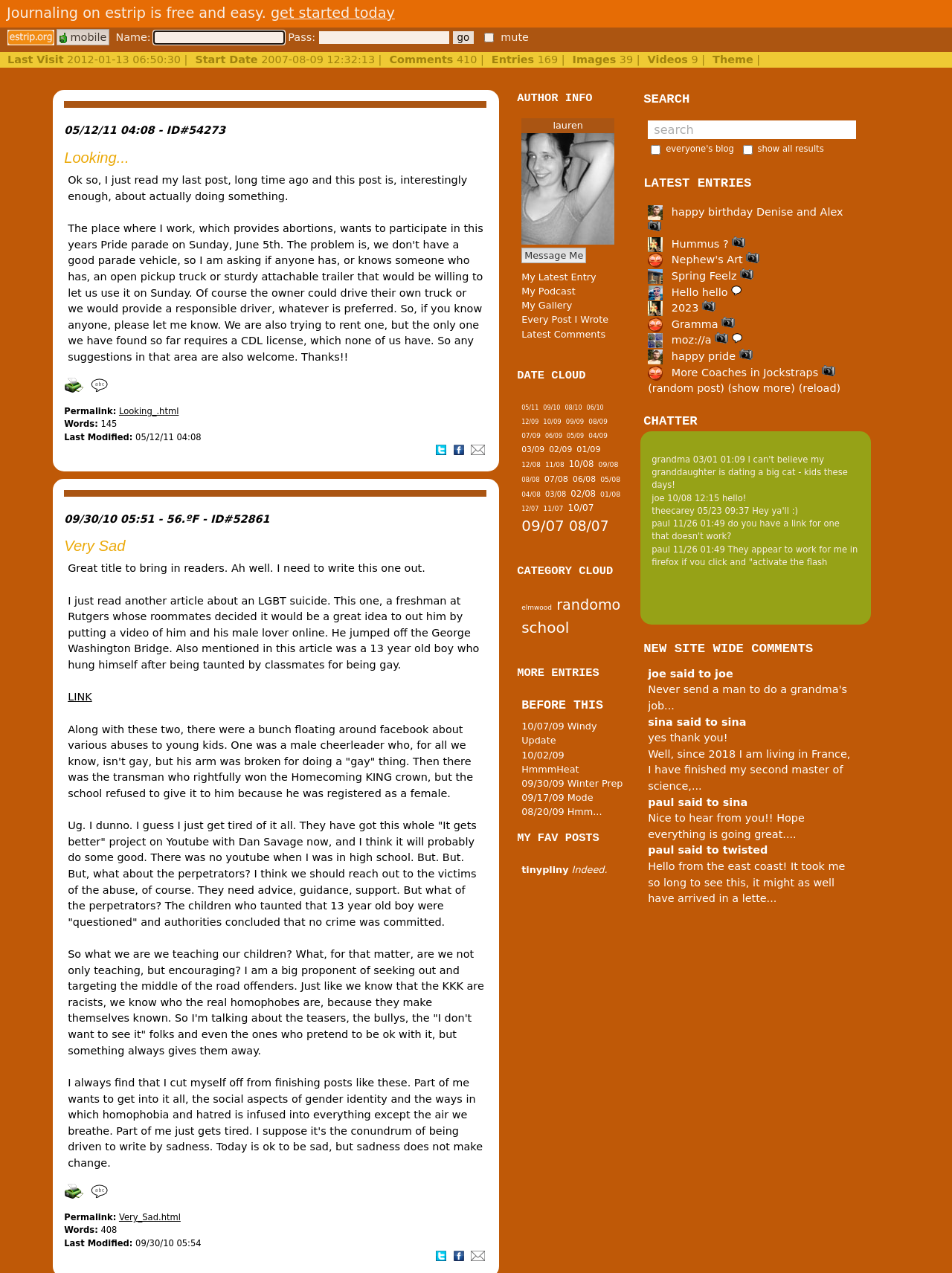Identify the coordinates of the bounding box for the element that must be clicked to accomplish the instruction: "read latest entry".

[0.548, 0.213, 0.626, 0.222]